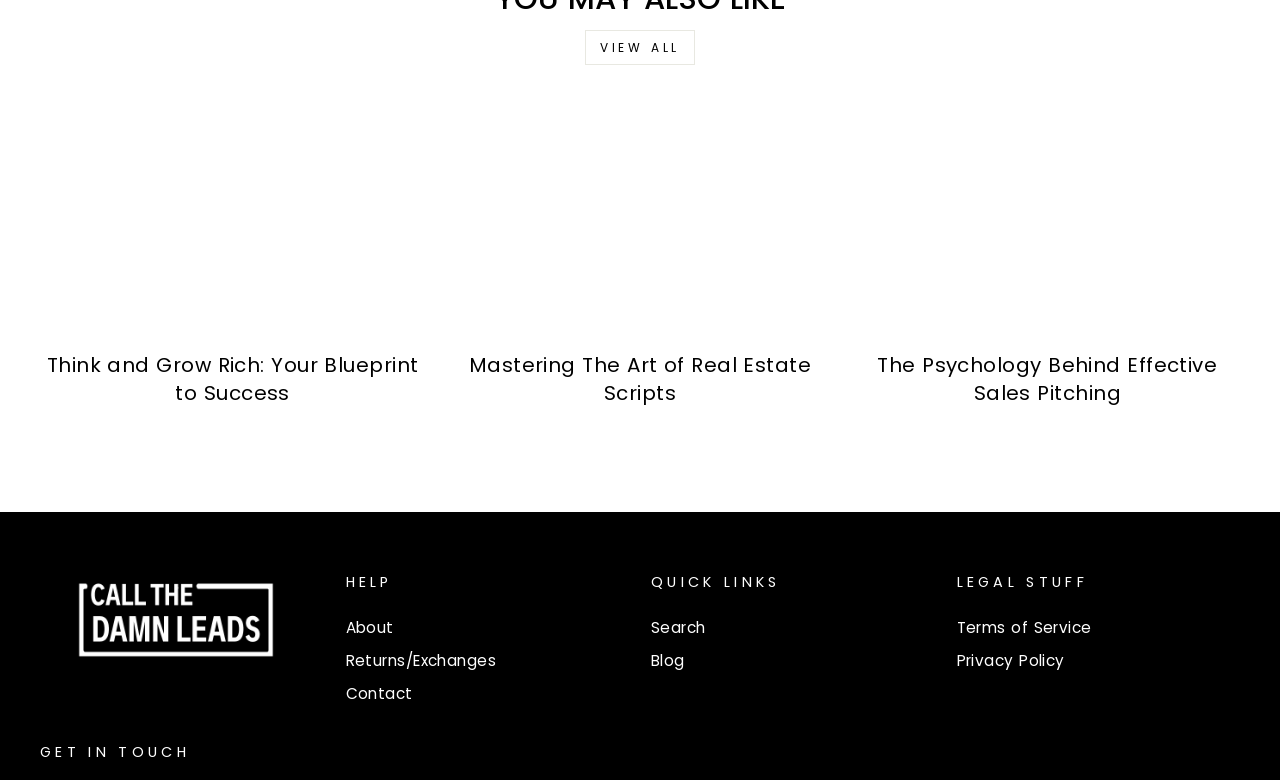Given the description "Contact", provide the bounding box coordinates of the corresponding UI element.

[0.27, 0.871, 0.322, 0.908]